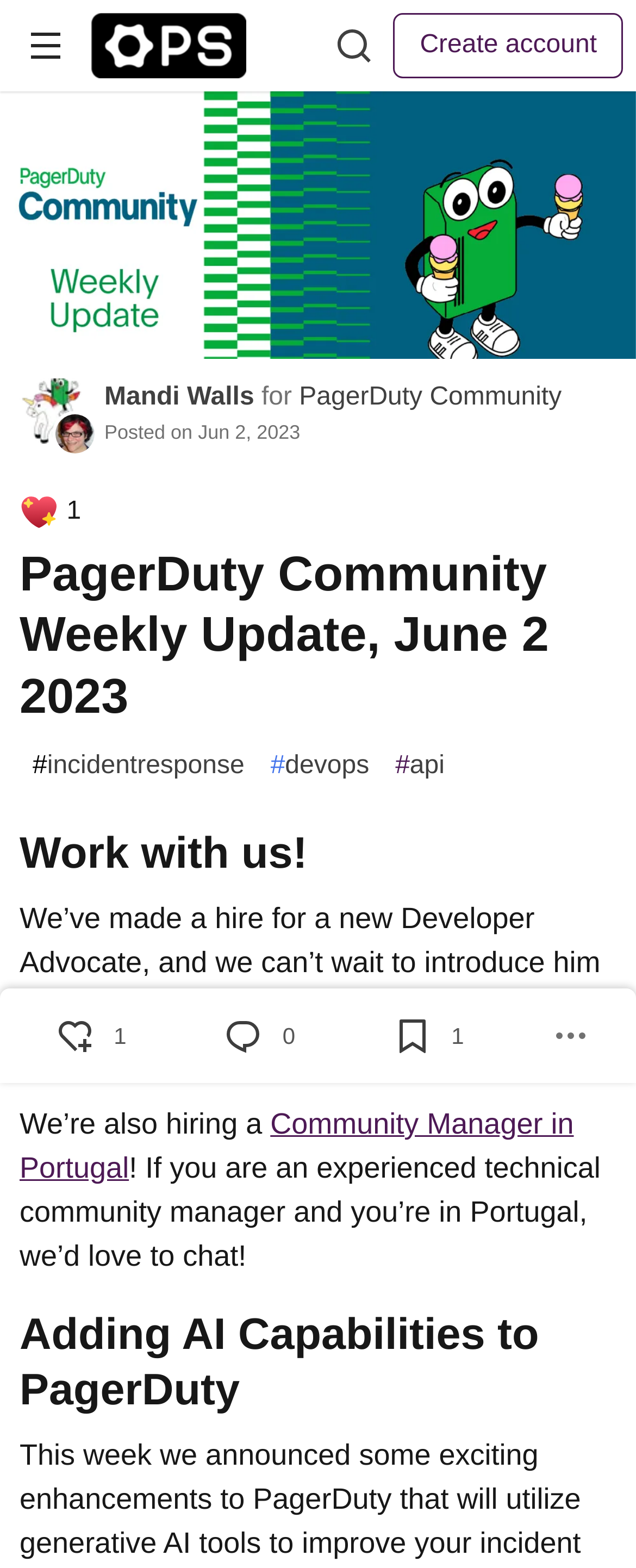Please answer the following question using a single word or phrase: 
How many positions are open?

Two